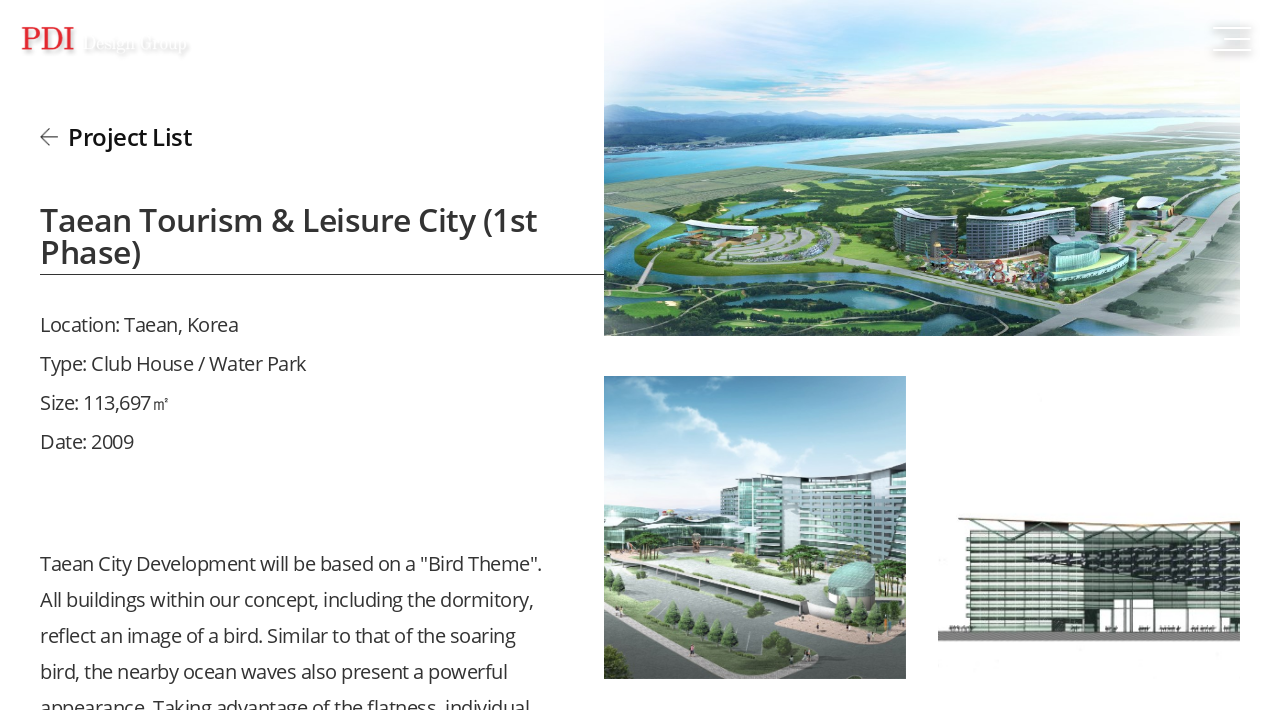Give a concise answer of one word or phrase to the question: 
What is the type of the project?

Club House / Water Park